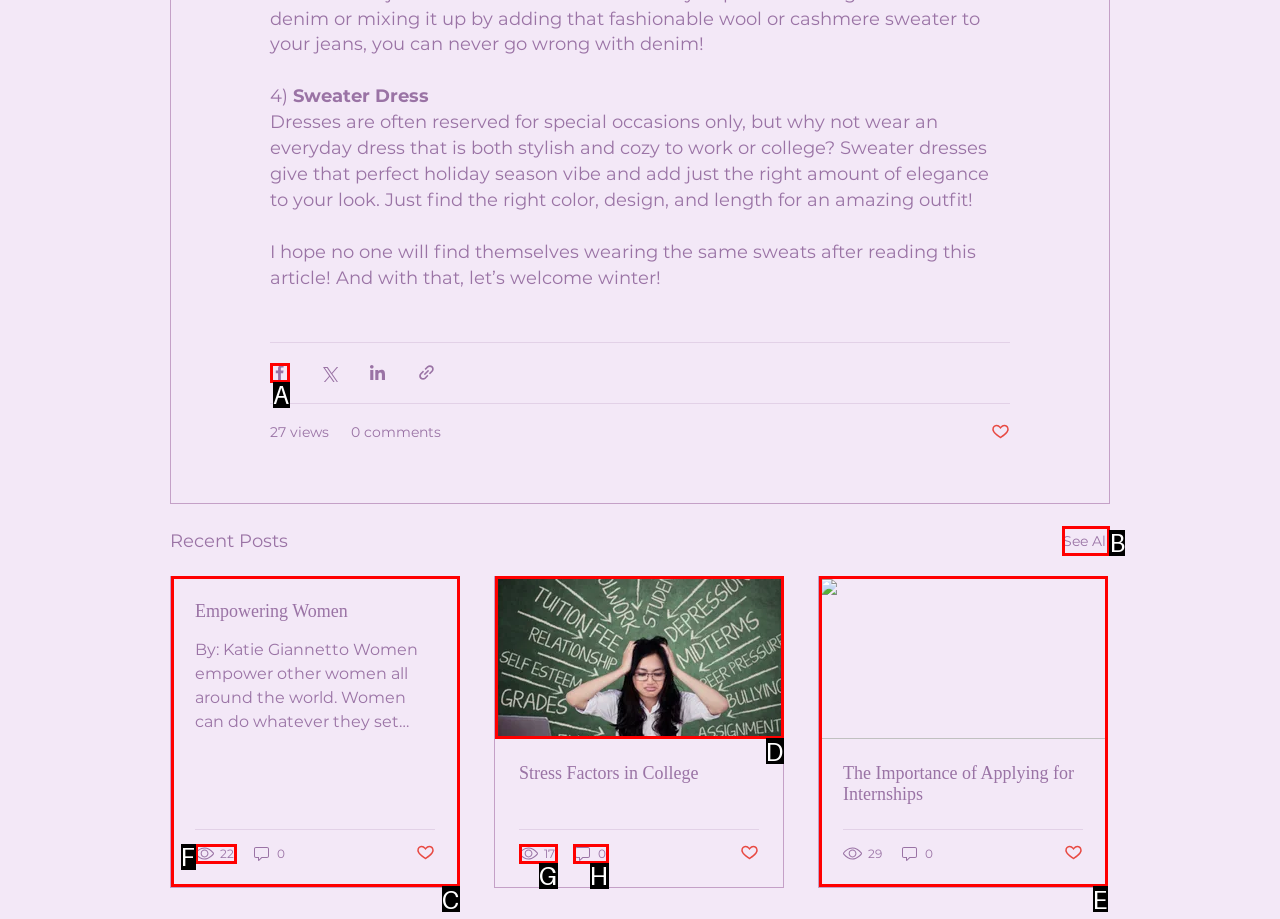Choose the HTML element you need to click to achieve the following task: See all recent posts
Respond with the letter of the selected option from the given choices directly.

B